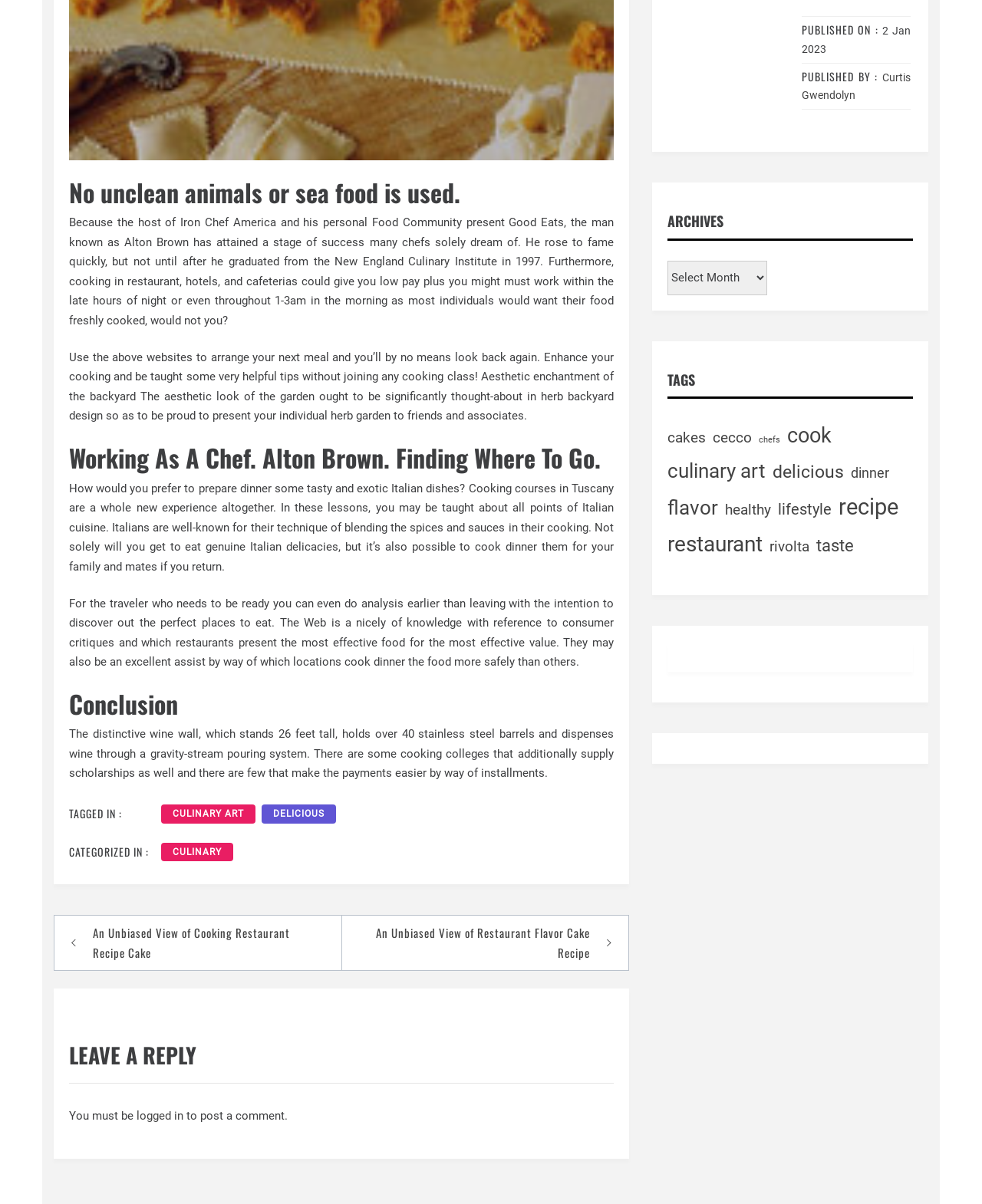Please locate the bounding box coordinates for the element that should be clicked to achieve the following instruction: "Navigate to the previous post". Ensure the coordinates are given as four float numbers between 0 and 1, i.e., [left, top, right, bottom].

[0.083, 0.767, 0.336, 0.8]